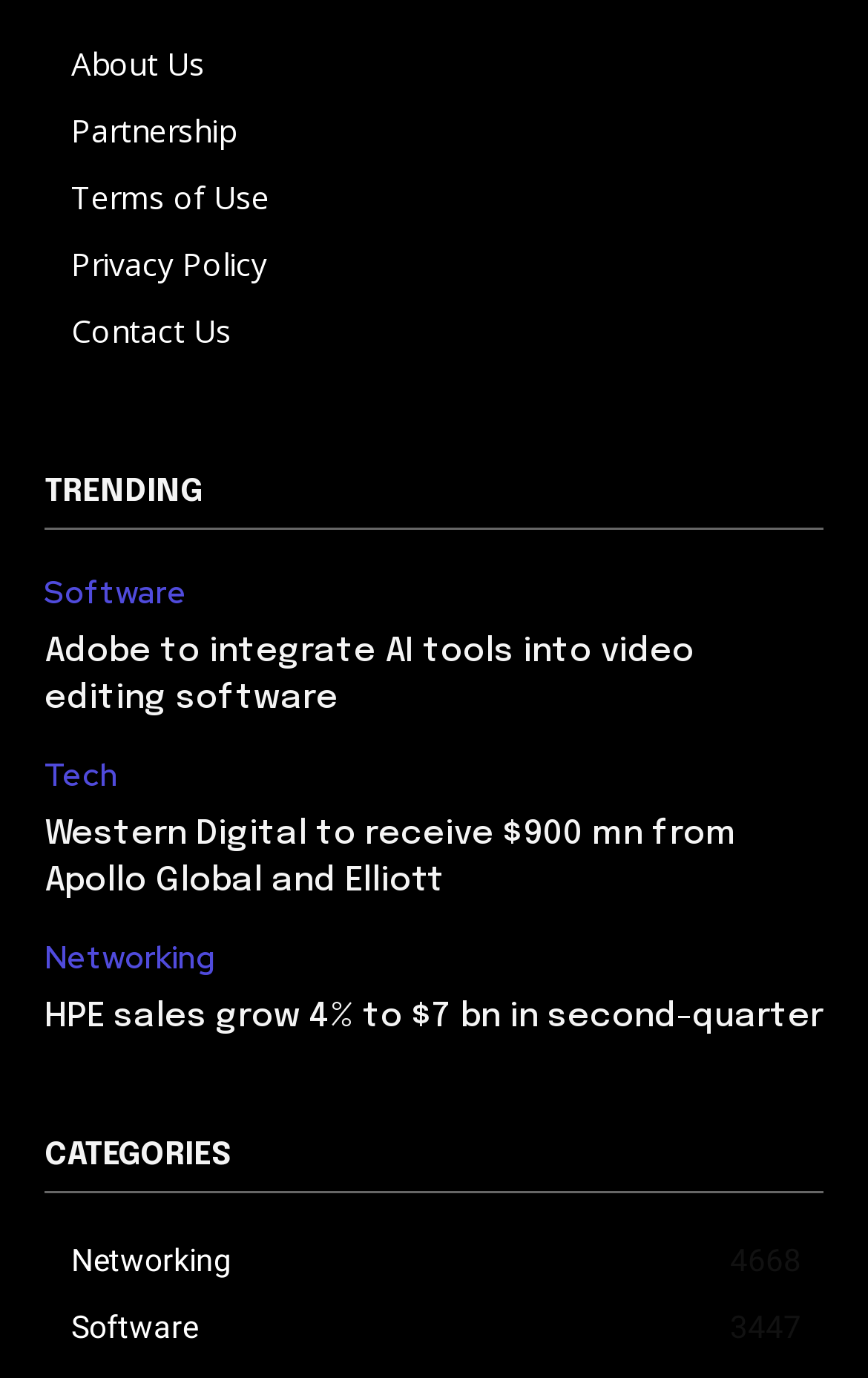Identify the bounding box coordinates of the region that needs to be clicked to carry out this instruction: "Click on the 'CONTACT' heading". Provide these coordinates as four float numbers ranging from 0 to 1, i.e., [left, top, right, bottom].

None